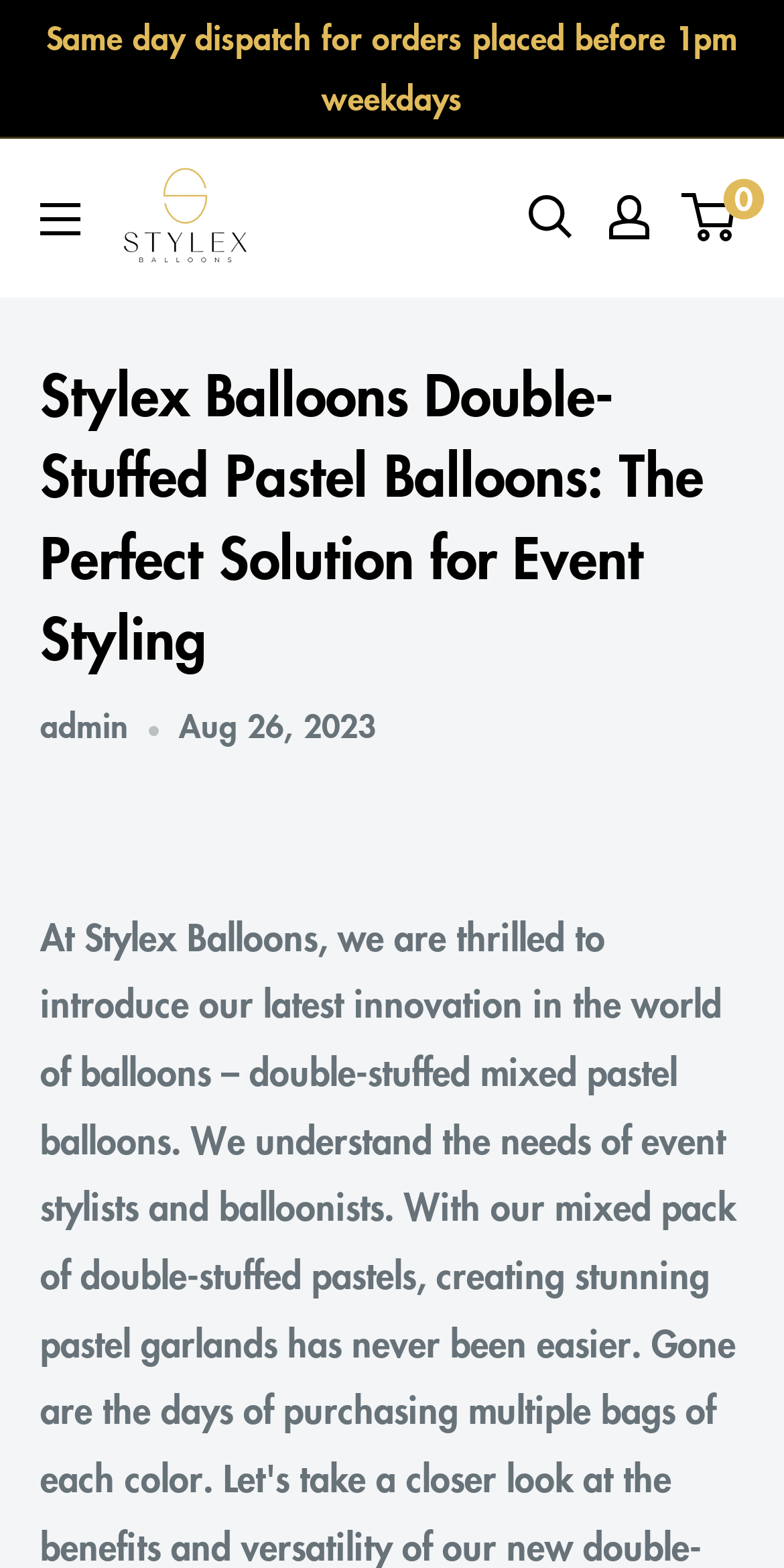What is the logo text of the website?
Analyze the image and deliver a detailed answer to the question.

The image element with the link 'STYLEX BALLOONS STYLEX BALLOONS' contains the logo text, which is 'STYLEX BALLOONS'.